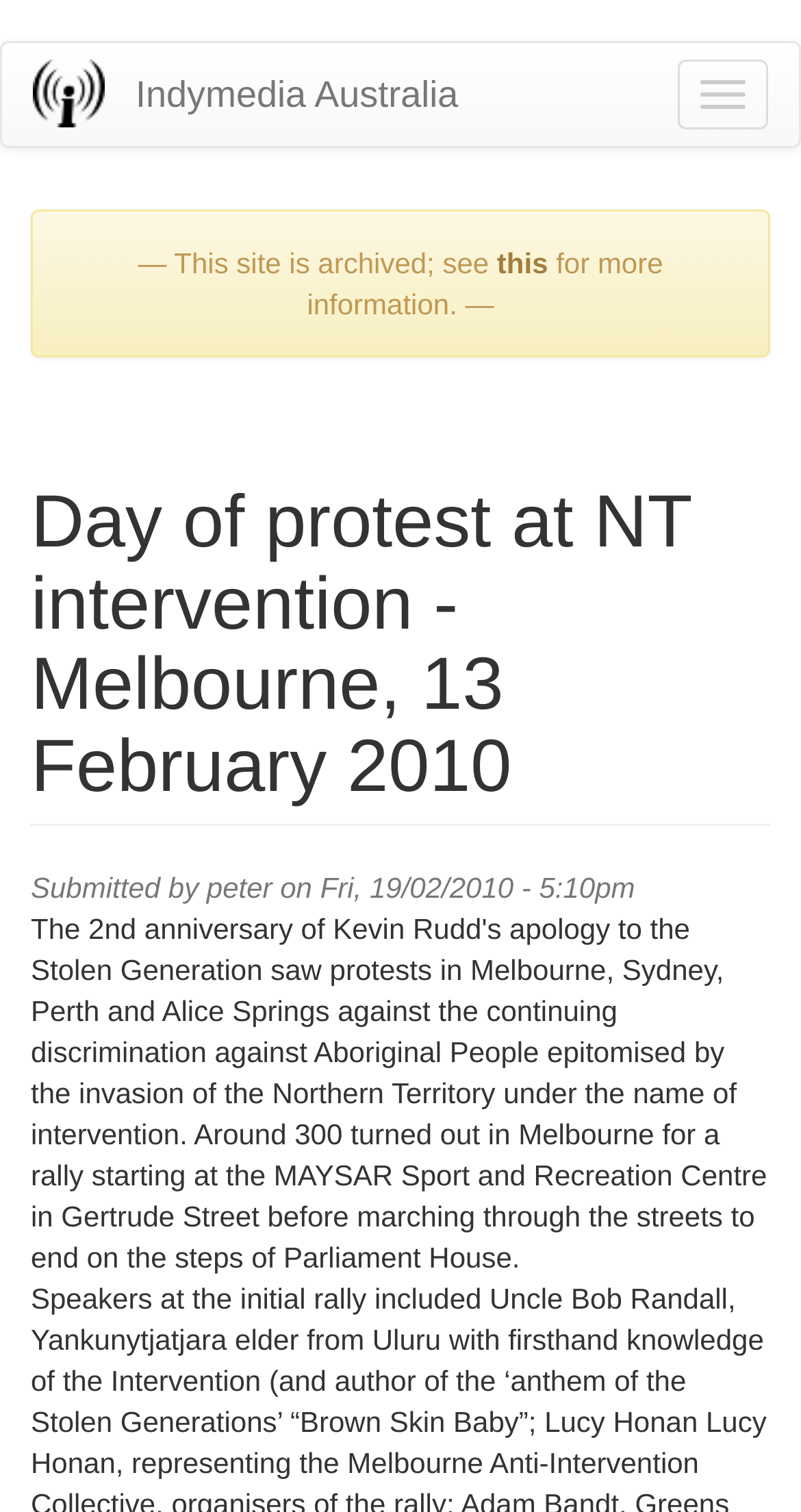Create an elaborate caption that covers all aspects of the webpage.

The webpage appears to be an archived article from Indymedia Australia, specifically about a day of protest at the NT intervention in Melbourne on February 13, 2010. 

At the top left of the page, there is a link to "Skip to main content" followed by a link to the "Home" page, accompanied by a small "Home" icon. To the right of these links, the title "Indymedia Australia" is displayed. 

On the top right, a "Toggle navigation" button is located. Below this, a message is displayed, stating that the site is archived, with a link to "this" for more information.

The main content of the page is headed by a title, "Day of protest at NT intervention - Melbourne, 13 February 2010", which spans almost the entire width of the page. Below this title, the article's metadata is displayed, including the submitter's name, "peter", and the date of submission, "Fri, 19/02/2010 - 5:10pm".